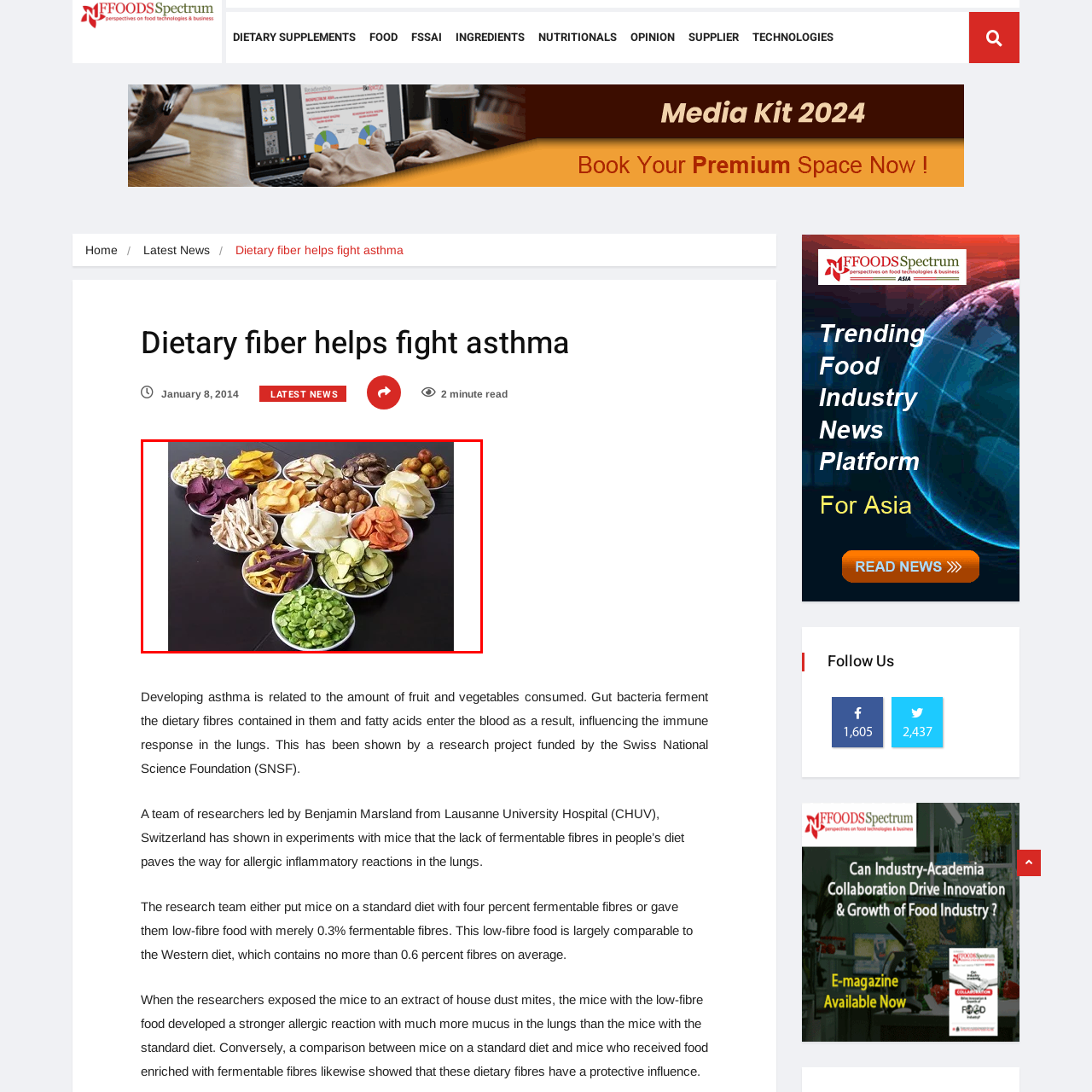Look closely at the part of the image inside the red bounding box, then respond in a word or phrase: What is the potential health benefit of consuming fiber-rich foods?

Respiratory wellness